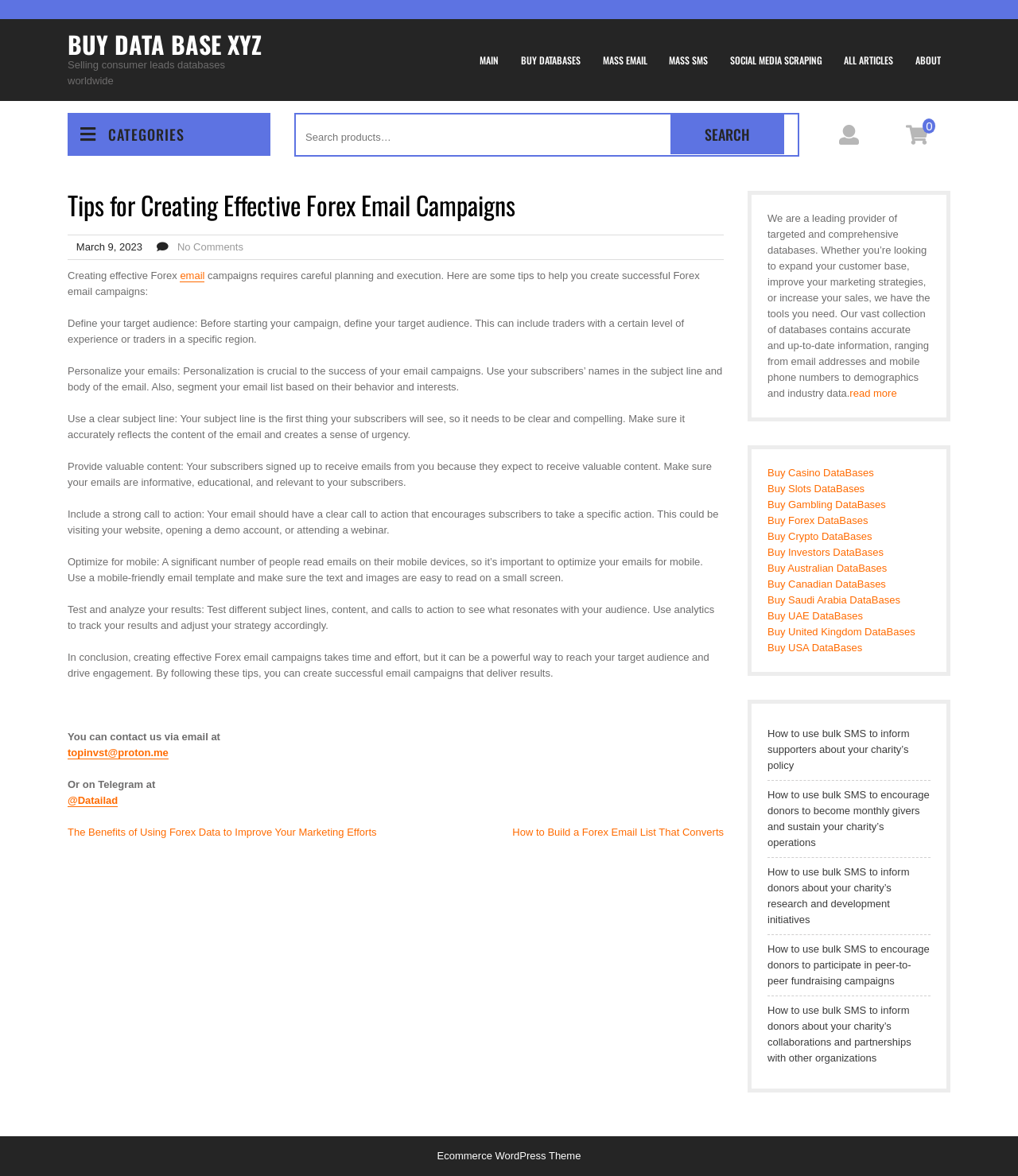What is the website's main business?
Look at the image and provide a detailed response to the question.

Based on the webpage, the main business of the website is selling consumer leads databases, which is indicated by the static text 'Selling consumer leads databases worldwide' at the top of the webpage.